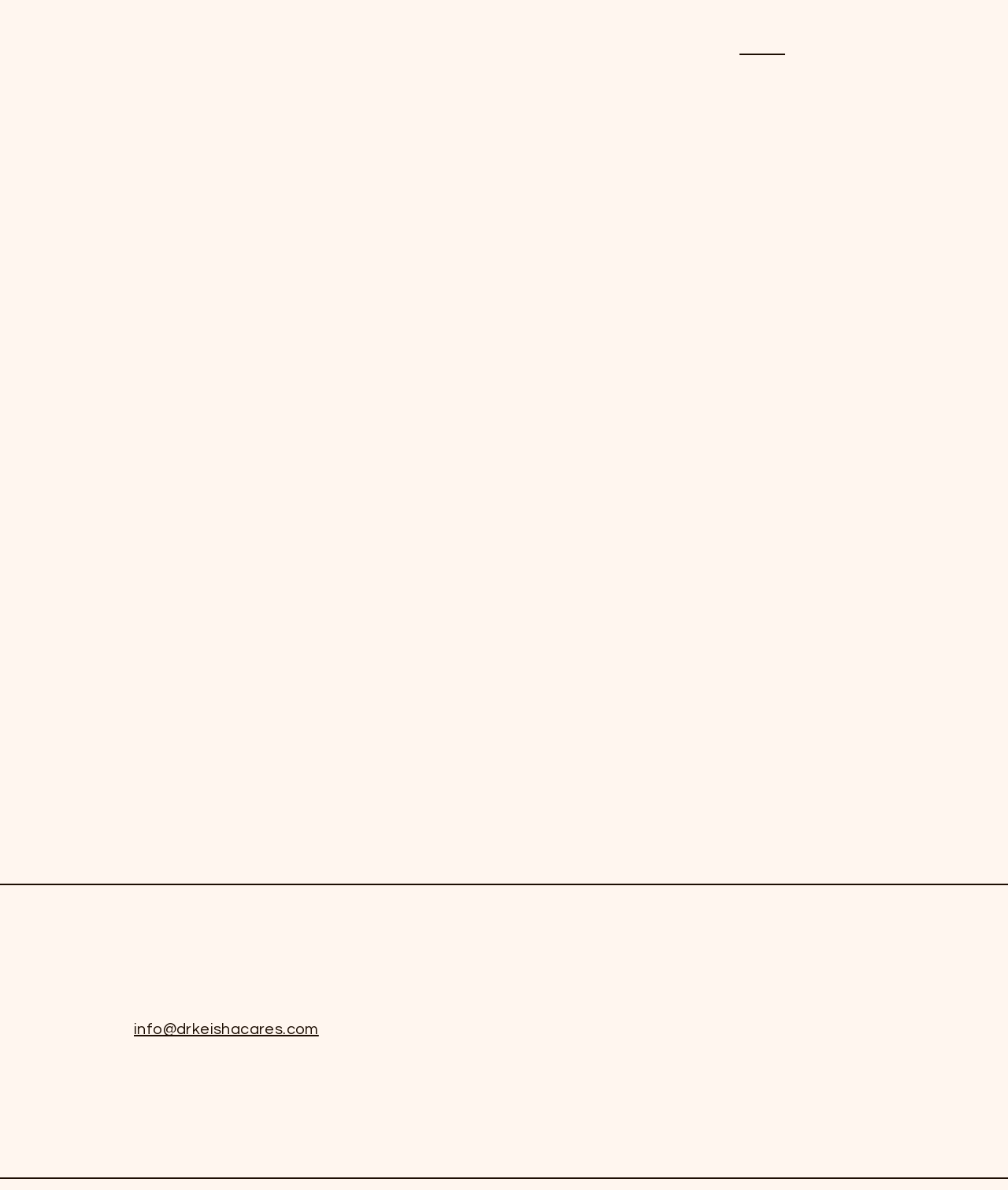Using the element description provided, determine the bounding box coordinates in the format (top-left x, top-left y, bottom-right x, bottom-right y). Ensure that all values are floating point numbers between 0 and 1. Element description: aria-label="YouTube"

[0.228, 0.905, 0.265, 0.936]